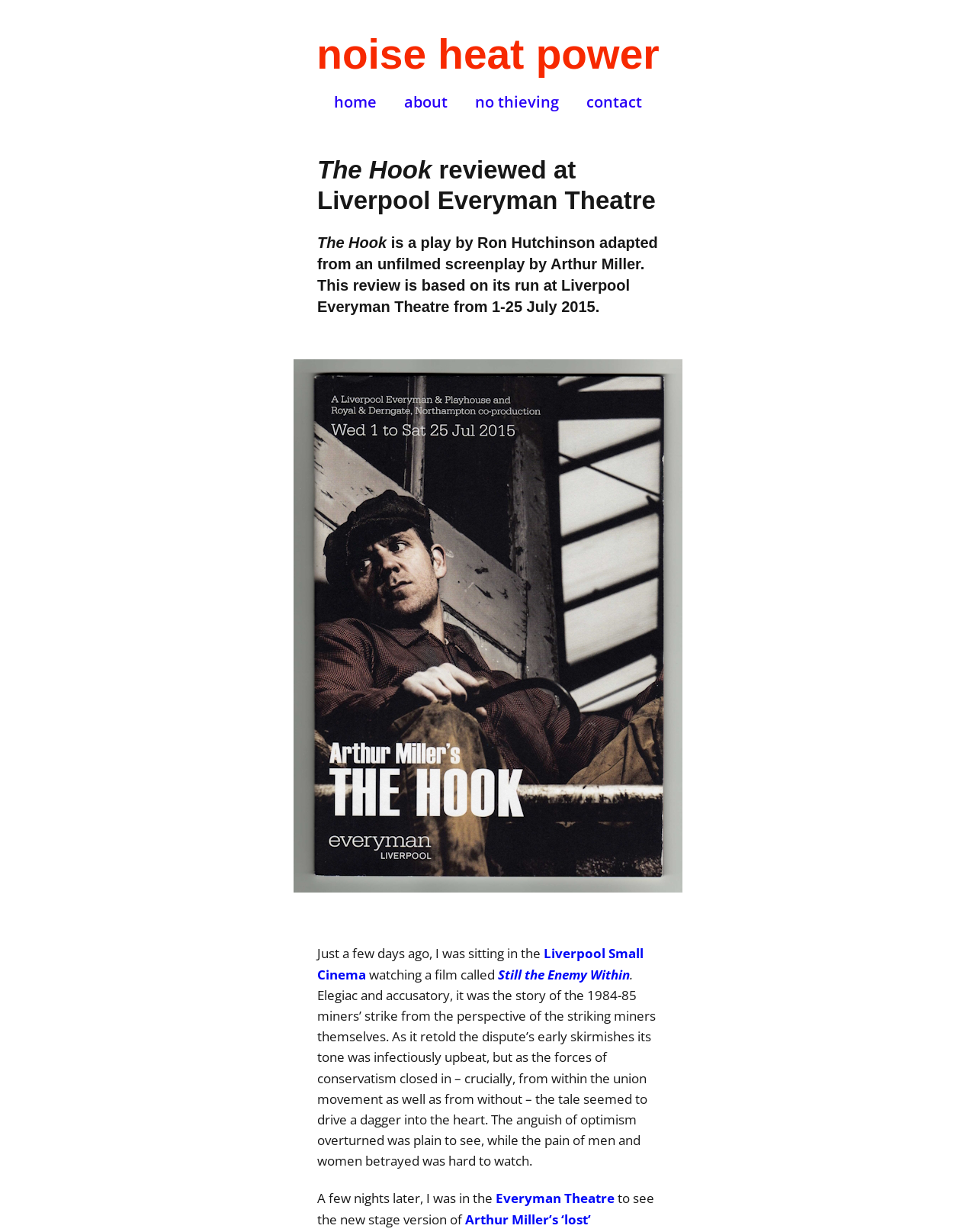Determine the bounding box coordinates of the clickable area required to perform the following instruction: "go to home page". The coordinates should be represented as four float numbers between 0 and 1: [left, top, right, bottom].

[0.33, 0.076, 0.398, 0.09]